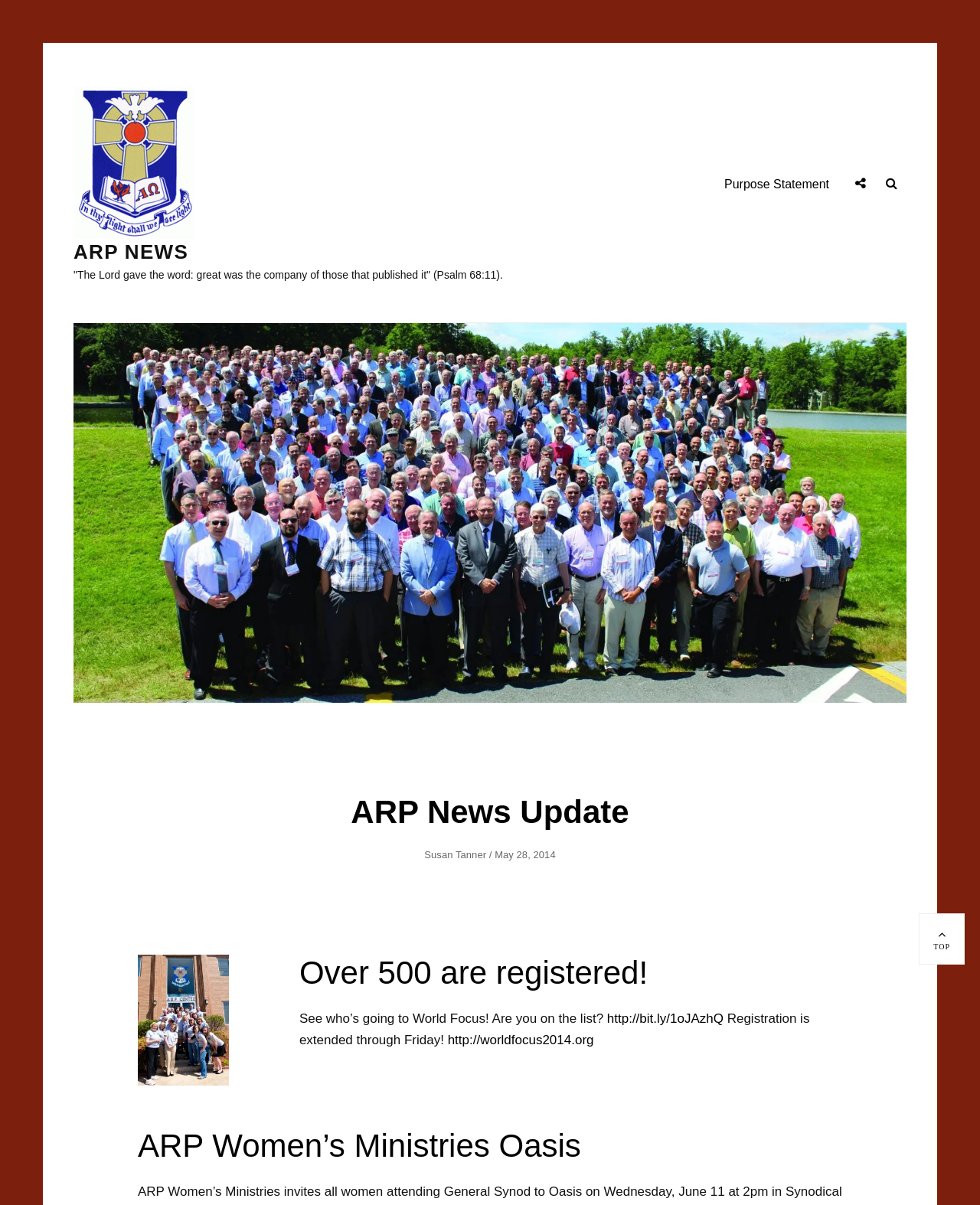Show the bounding box coordinates for the element that needs to be clicked to execute the following instruction: "Visit the 'Purpose Statement' page". Provide the coordinates in the form of four float numbers between 0 and 1, i.e., [left, top, right, bottom].

[0.739, 0.138, 0.846, 0.17]